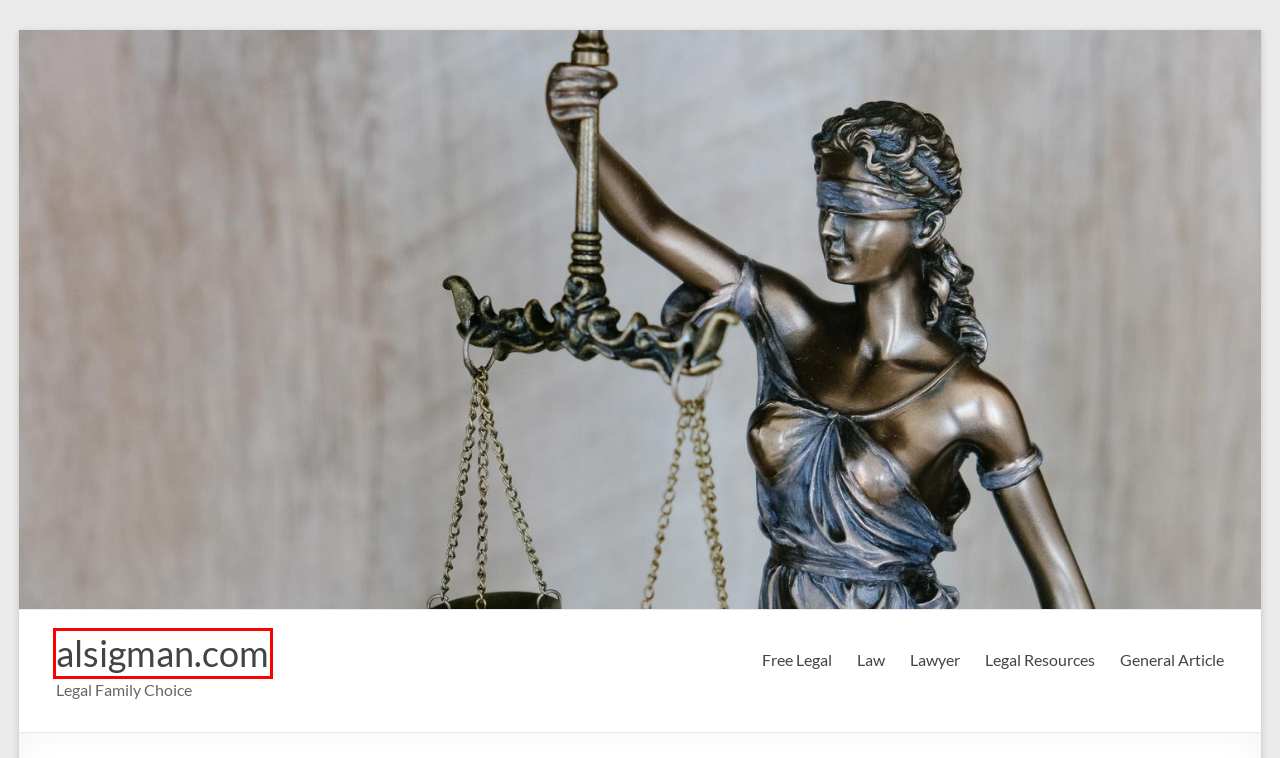Look at the screenshot of a webpage where a red bounding box surrounds a UI element. Your task is to select the best-matching webpage description for the new webpage after you click the element within the bounding box. The available options are:
A. Legal Resources Archives - alsigman.com
B. service Archives - alsigman.com
C. Lawyer Archives - alsigman.com
D. alsigman.com - Legal Family Choice
E. Free Legal Archives - alsigman.com
F. Legal Service Archives - alsigman.com
G. Law Archives - alsigman.com
H. General Article Archives - alsigman.com

D